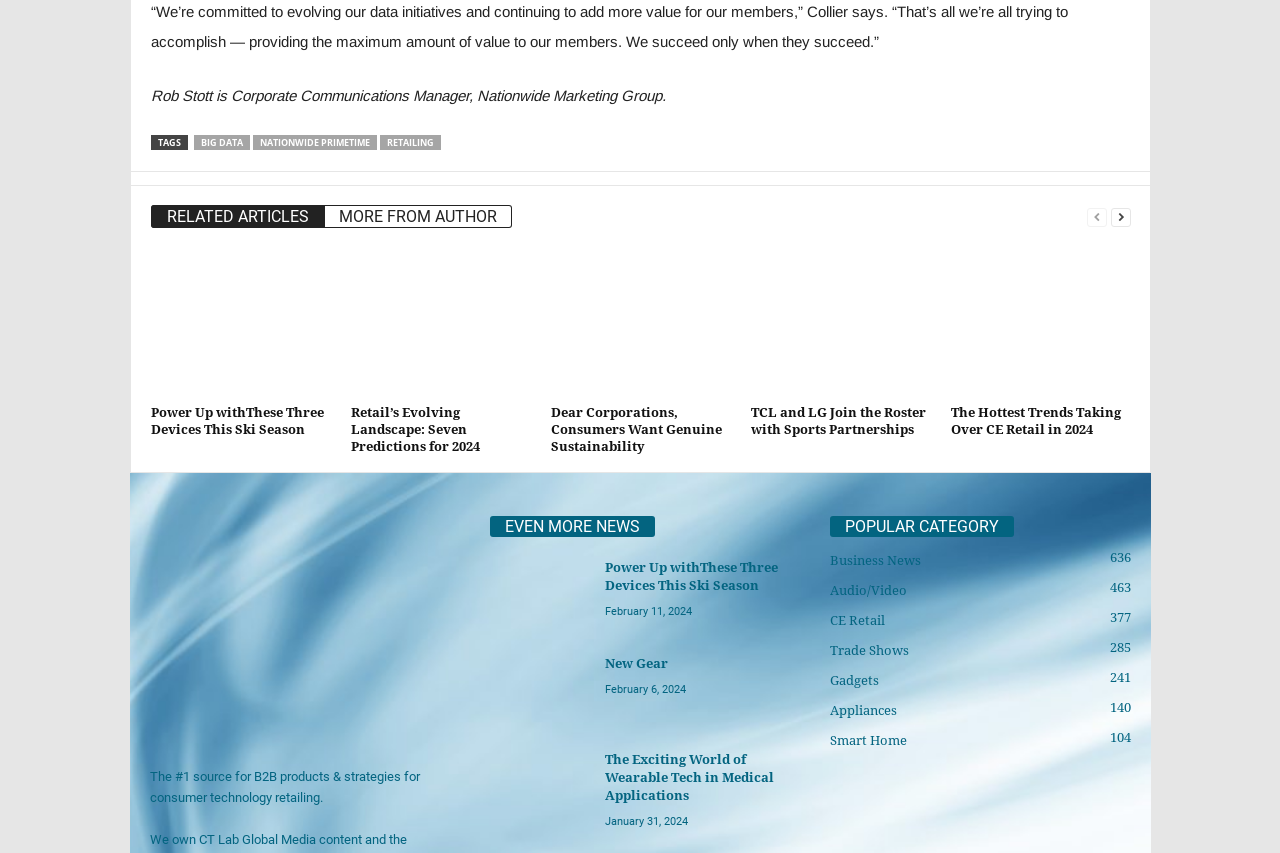Please identify the bounding box coordinates of the clickable area that will fulfill the following instruction: "View 'Retail’s Evolving Landscape: Seven Predictions for 2024' article". The coordinates should be in the format of four float numbers between 0 and 1, i.e., [left, top, right, bottom].

[0.274, 0.291, 0.414, 0.467]